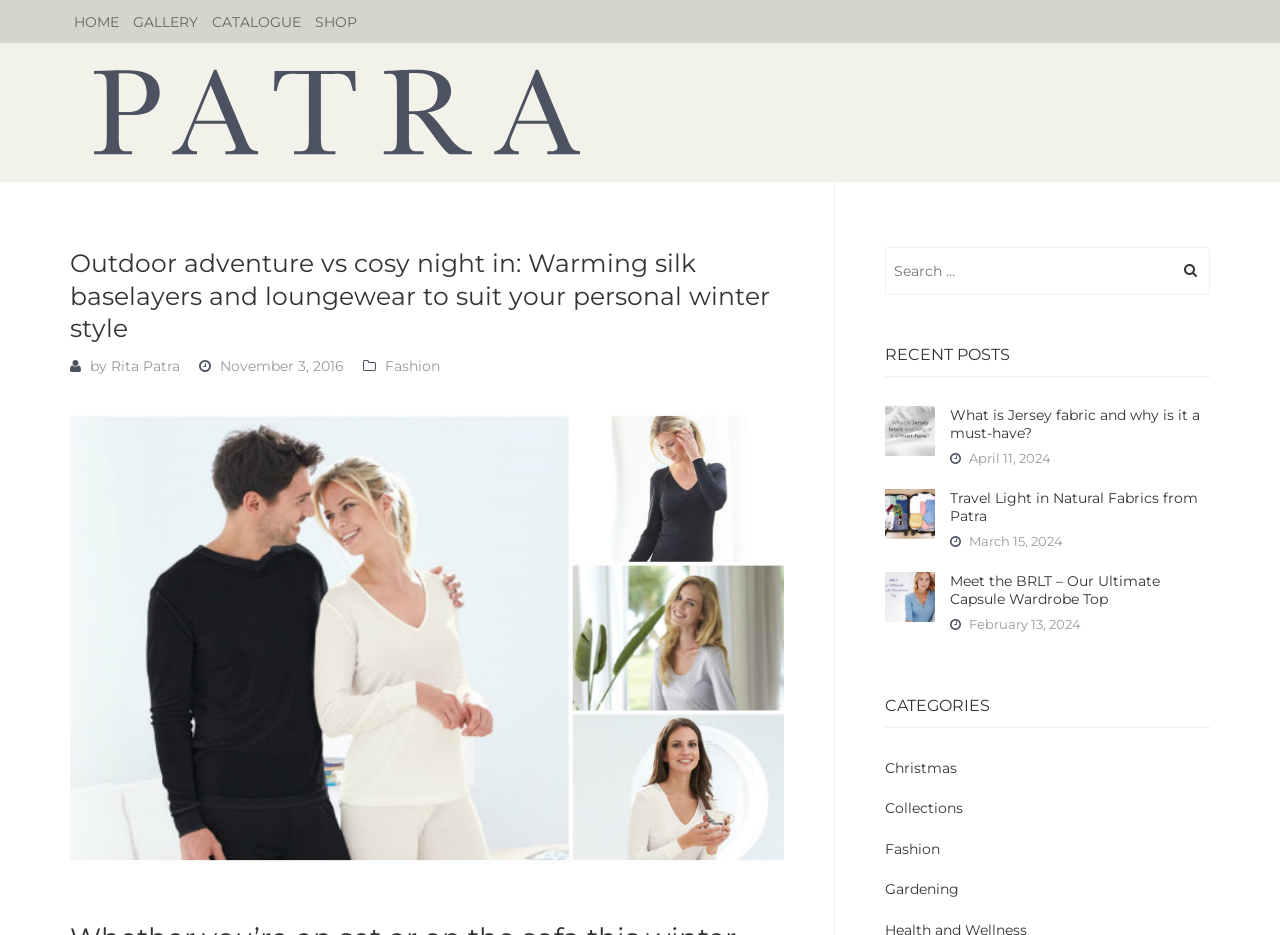Please indicate the bounding box coordinates for the clickable area to complete the following task: "Check the 'RECENT POSTS' section". The coordinates should be specified as four float numbers between 0 and 1, i.e., [left, top, right, bottom].

[0.691, 0.369, 0.945, 0.403]